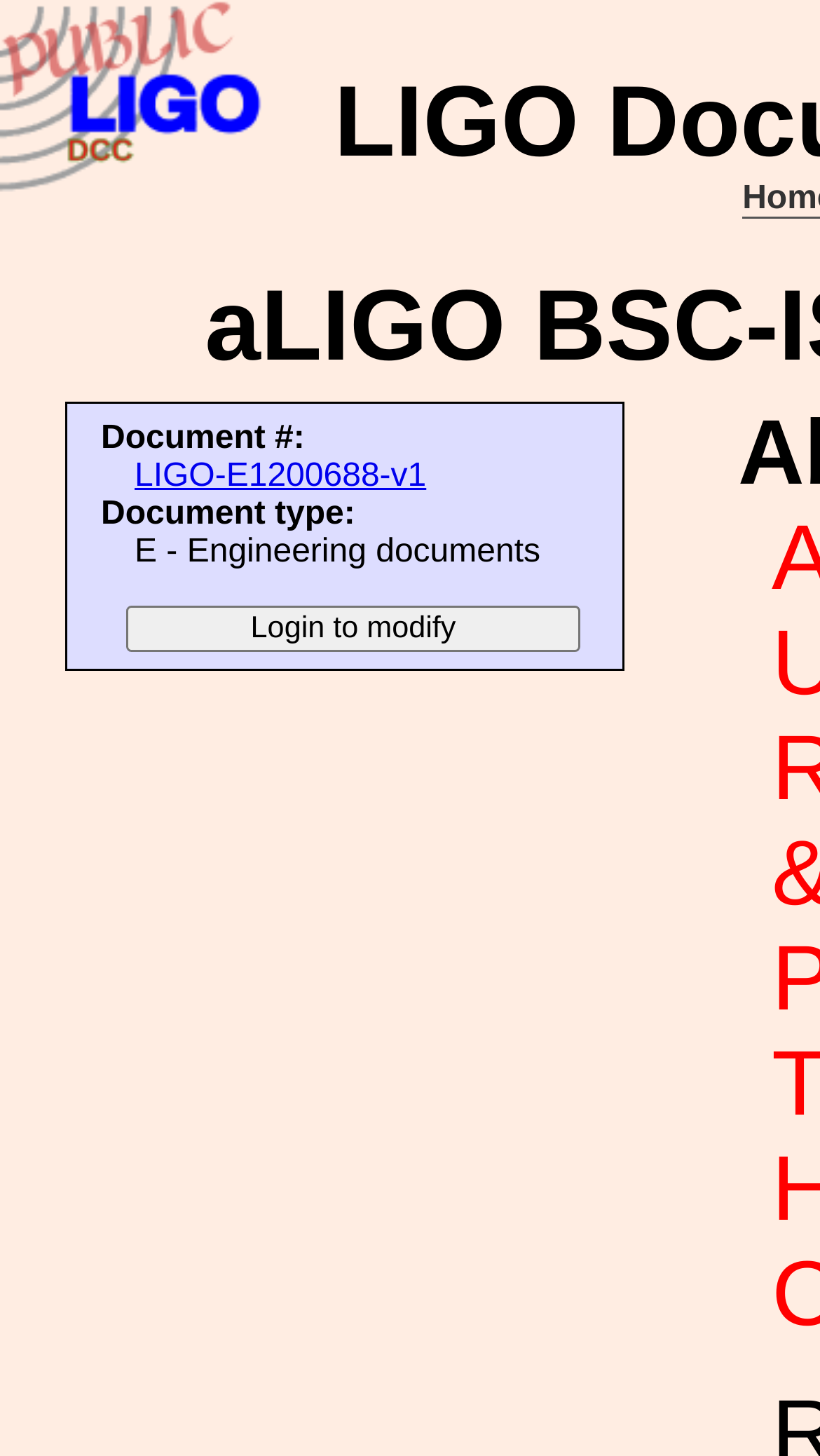What type of document is this?
Look at the webpage screenshot and answer the question with a detailed explanation.

The document type can be found in the description list detail section, where it is written as 'E - Engineering documents' next to the label 'Document type:'.